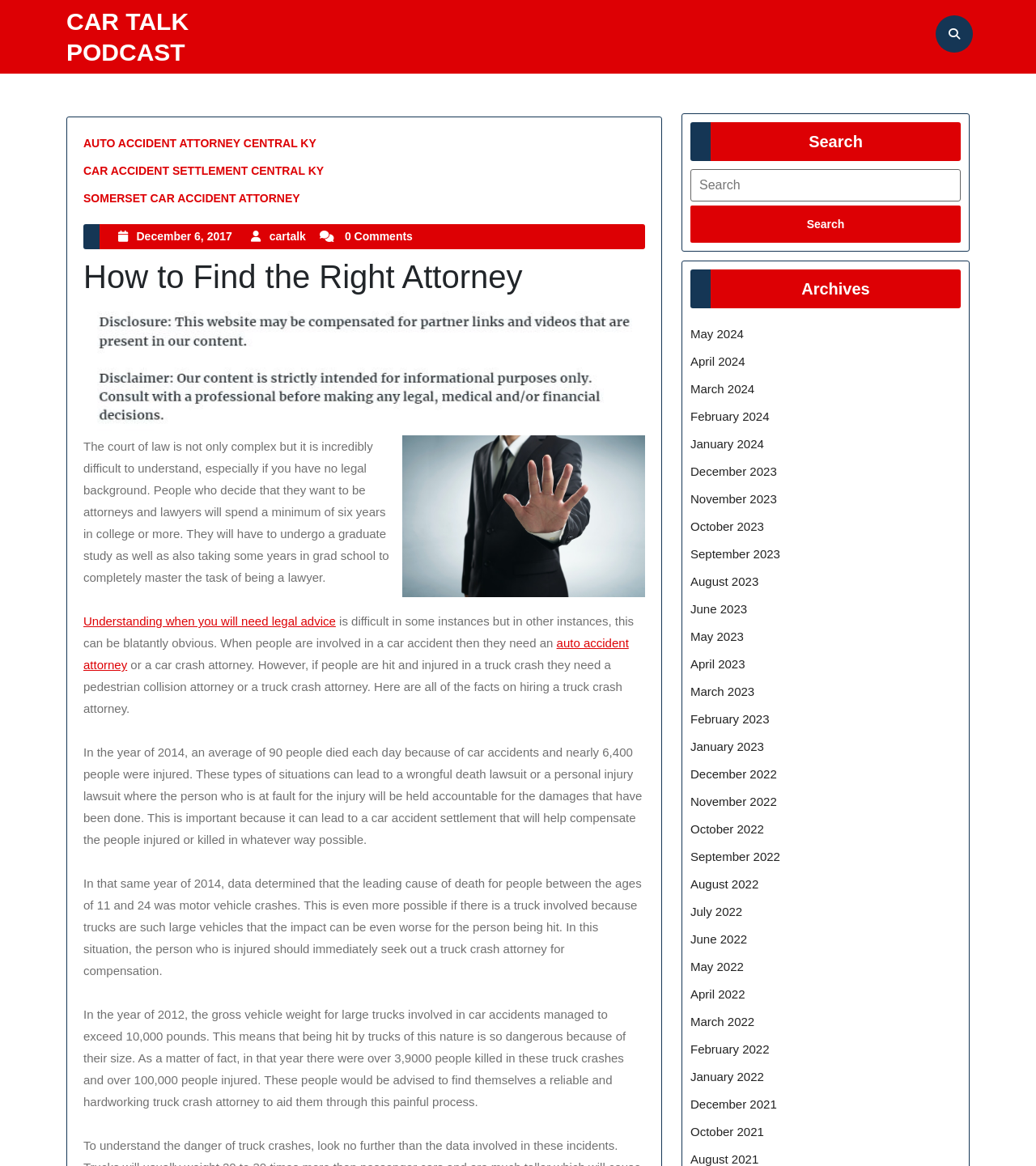What is the topic of the article?
Provide an in-depth and detailed answer to the question.

Based on the content of the webpage, the topic of the article is about finding the right attorney, specifically in the context of car accidents and truck crashes. The article provides information on the importance of hiring a reliable attorney in such cases.